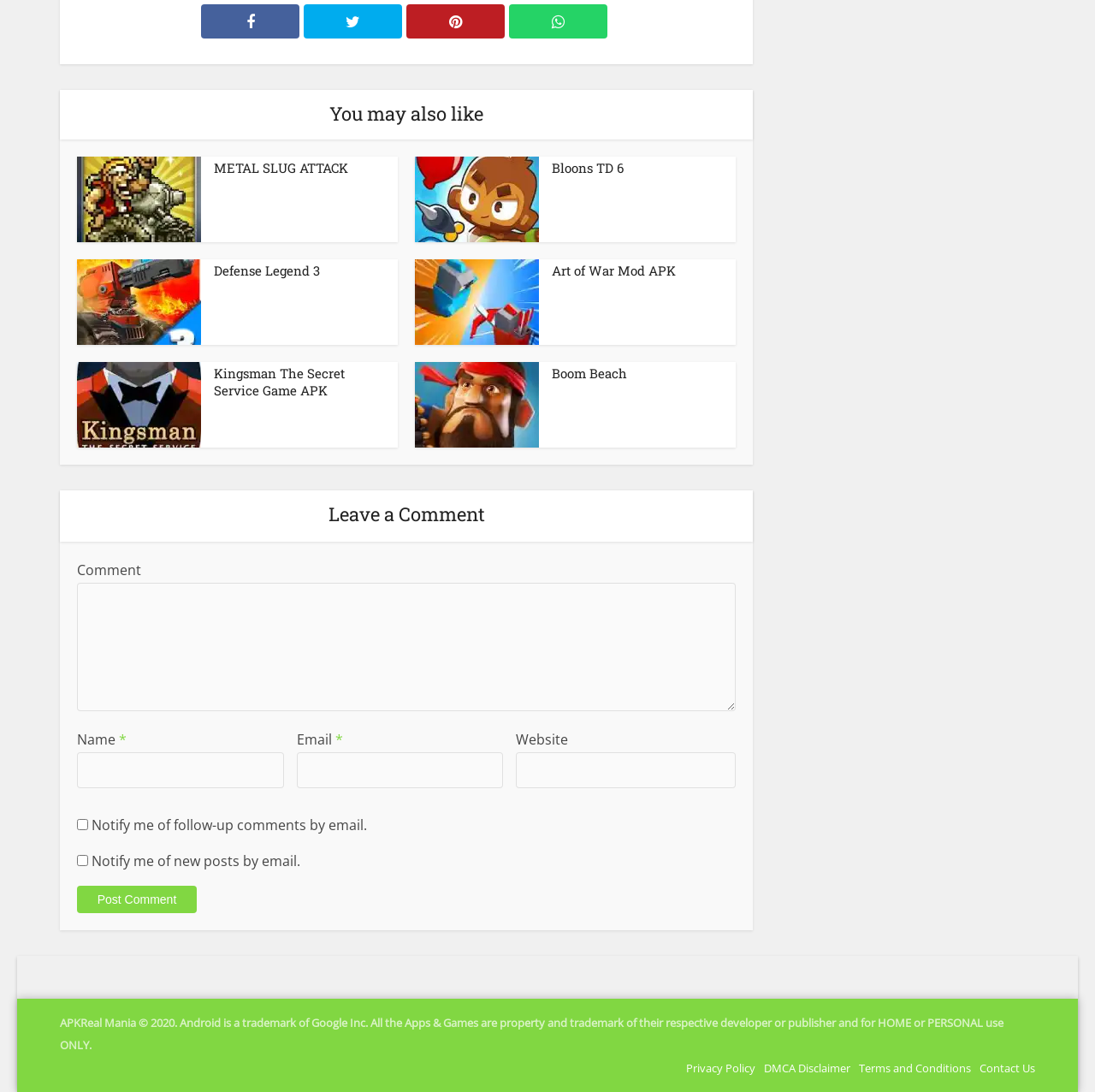Can you find the bounding box coordinates for the element to click on to achieve the instruction: "Click on the 'METAL SLUG ATTACK' link"?

[0.195, 0.145, 0.318, 0.161]